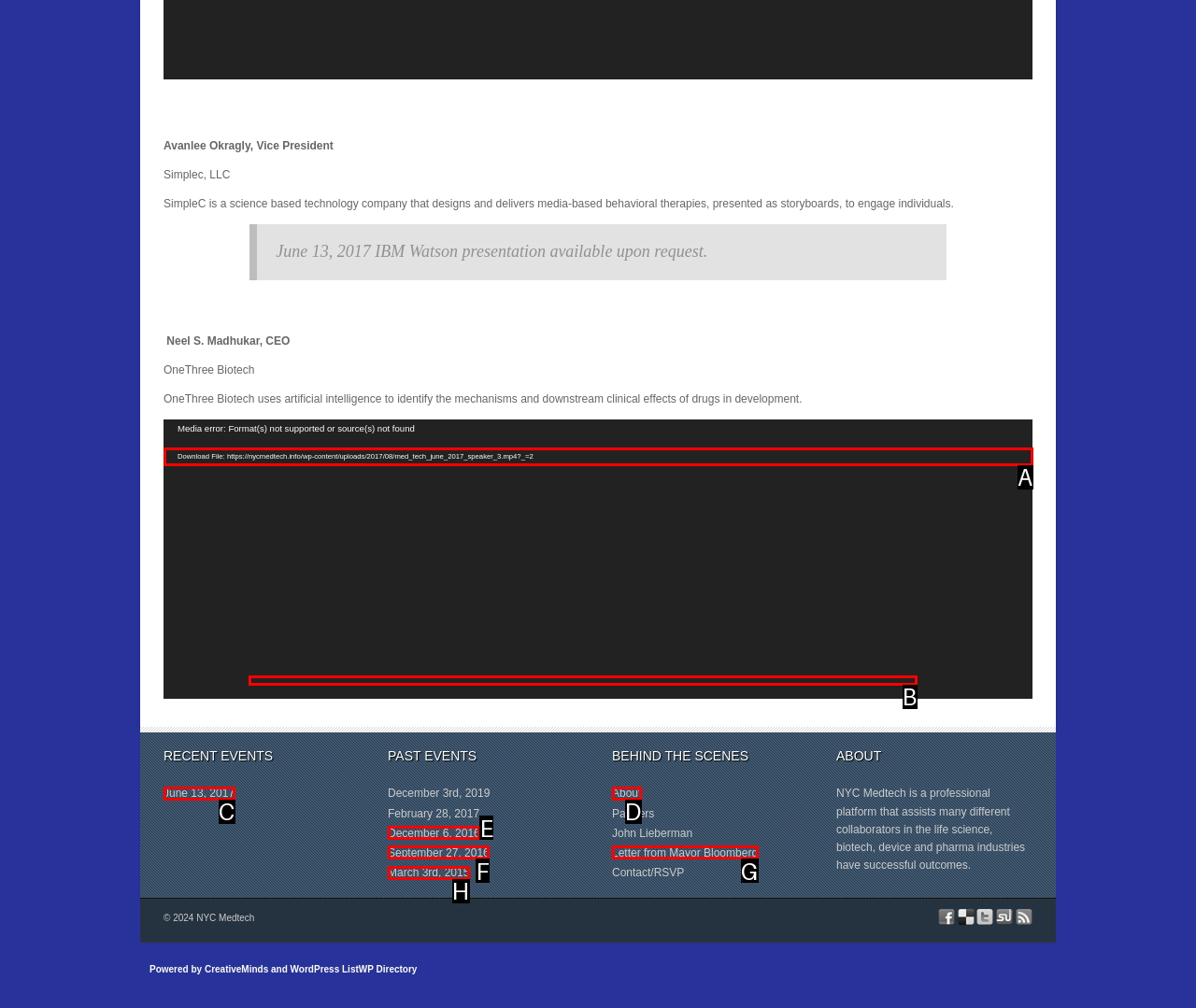Pinpoint the HTML element that fits the description: Letter from Mayor Bloomberg
Answer by providing the letter of the correct option.

G